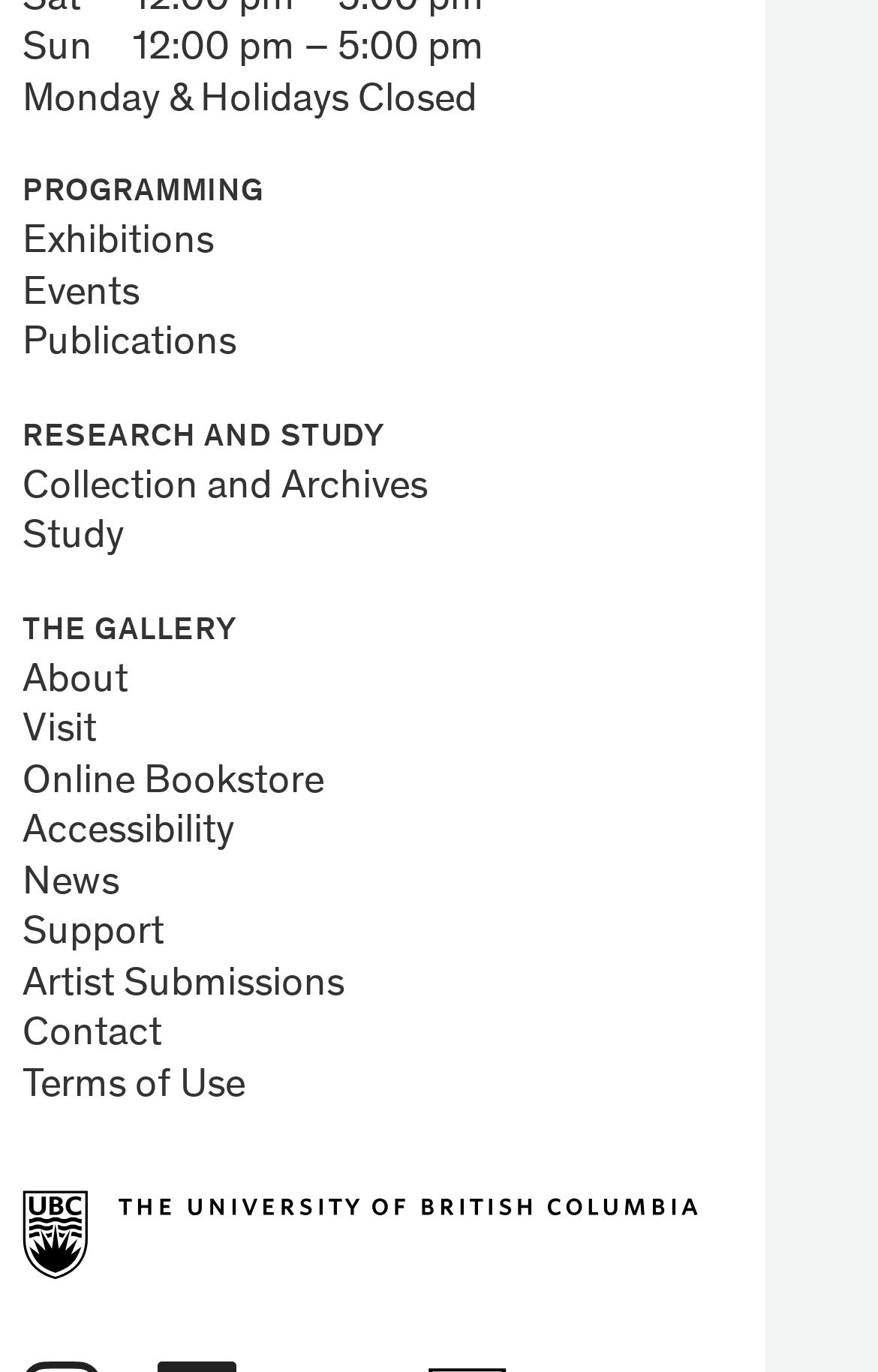Determine the bounding box coordinates for the element that should be clicked to follow this instruction: "Learn about the gallery". The coordinates should be given as four float numbers between 0 and 1, in the format [left, top, right, bottom].

[0.026, 0.482, 0.146, 0.512]